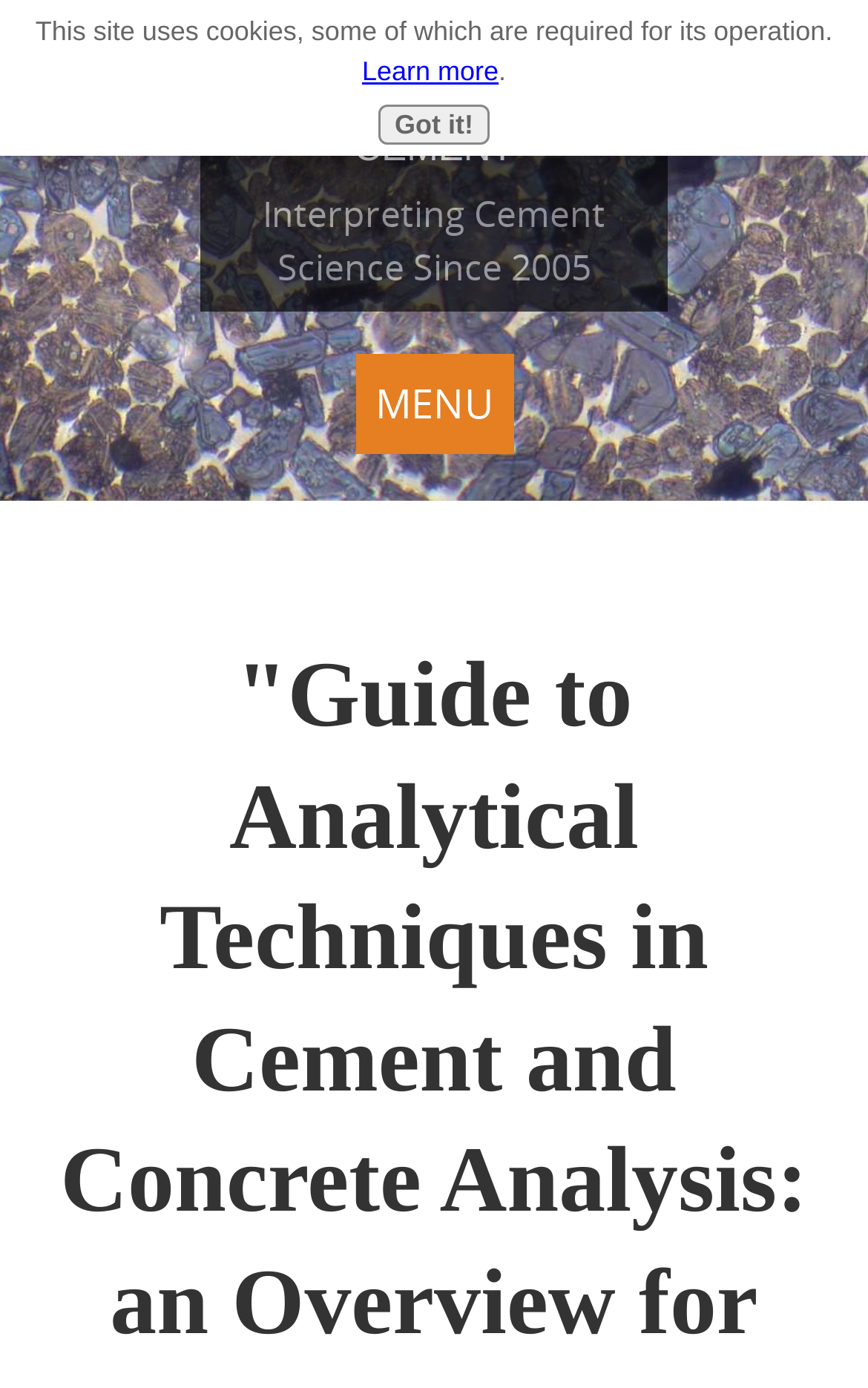What is the purpose of the link 'Learn more'?
Look at the screenshot and give a one-word or phrase answer.

To learn about cookies